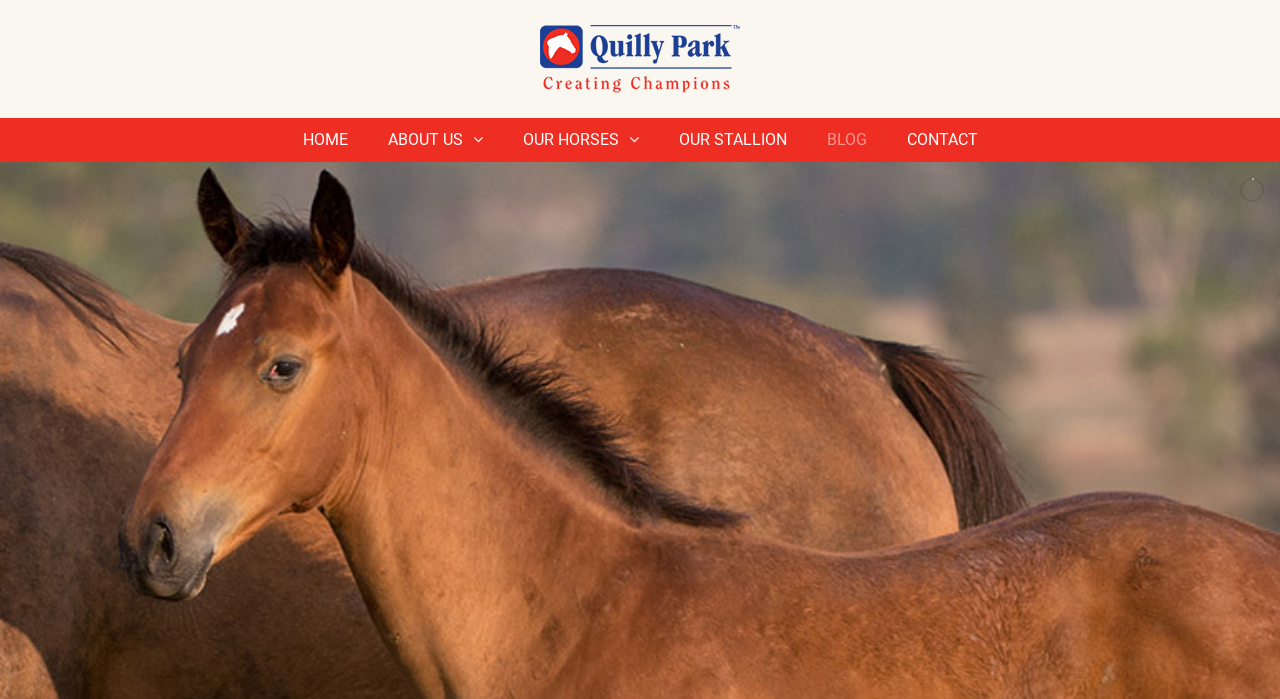Please respond in a single word or phrase: 
What is the first link on the top navigation bar?

HOME